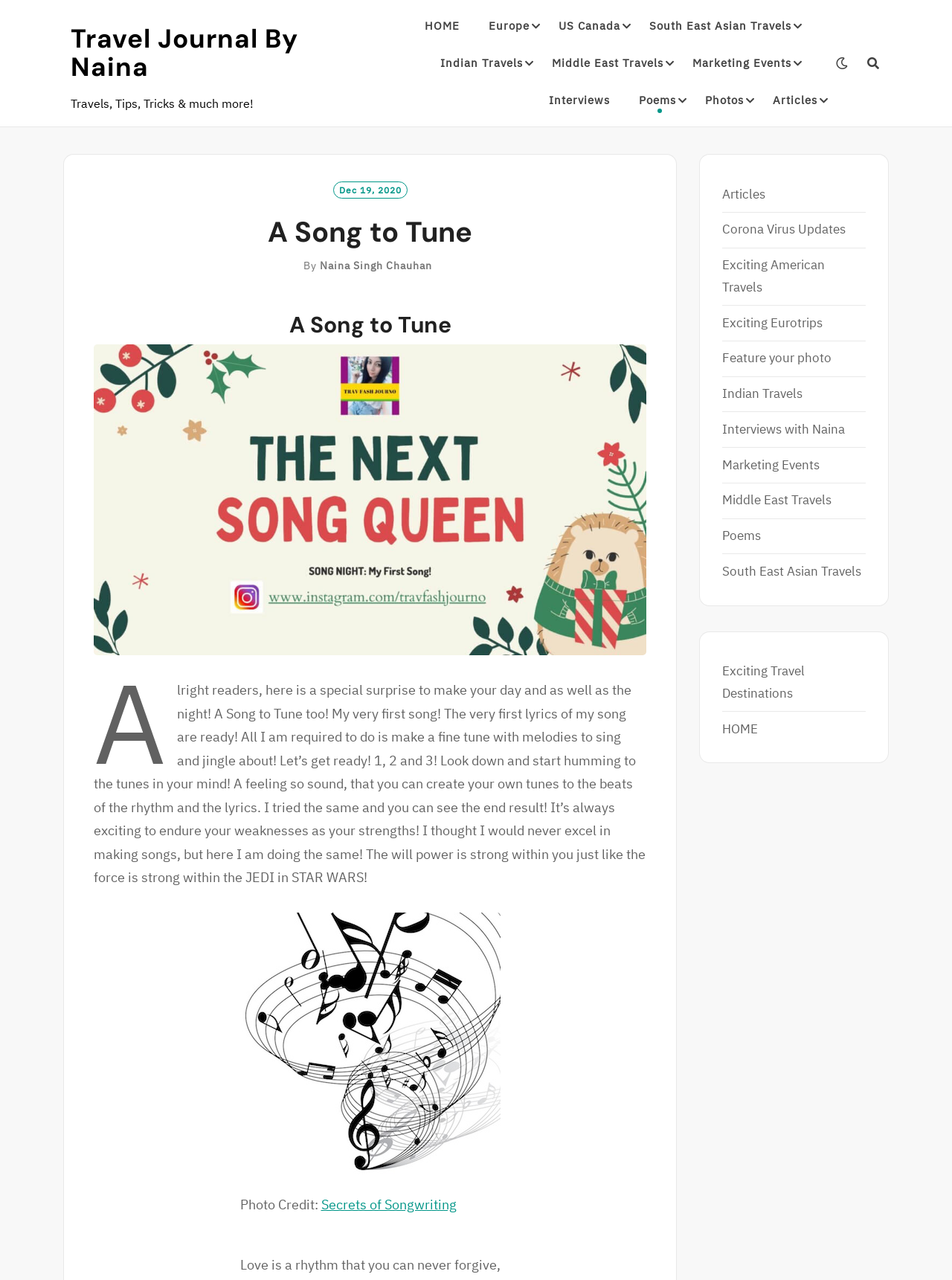Predict the bounding box coordinates of the area that should be clicked to accomplish the following instruction: "Call the phone number". The bounding box coordinates should consist of four float numbers between 0 and 1, i.e., [left, top, right, bottom].

None